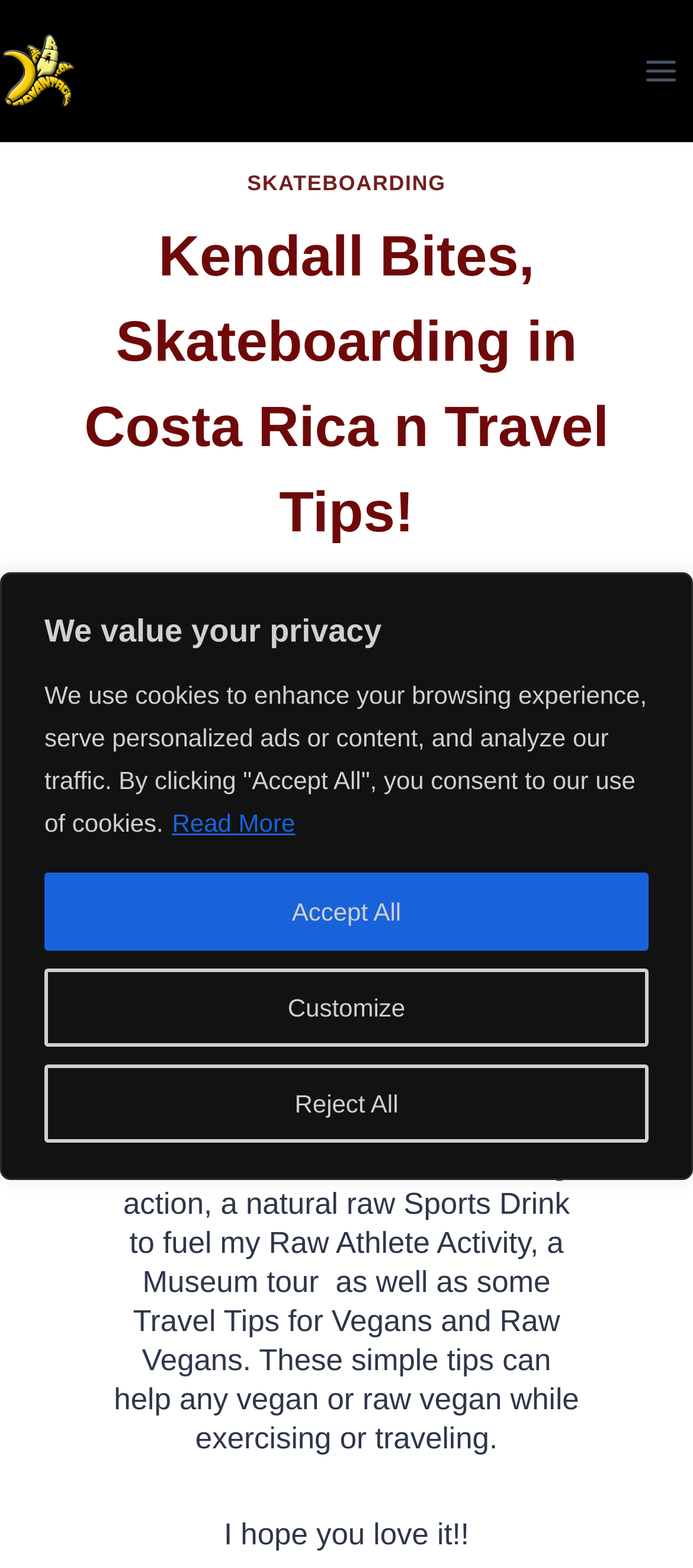Extract the main headline from the webpage and generate its text.

Kendall Bites, Skateboarding in Costa Rica n Travel Tips!